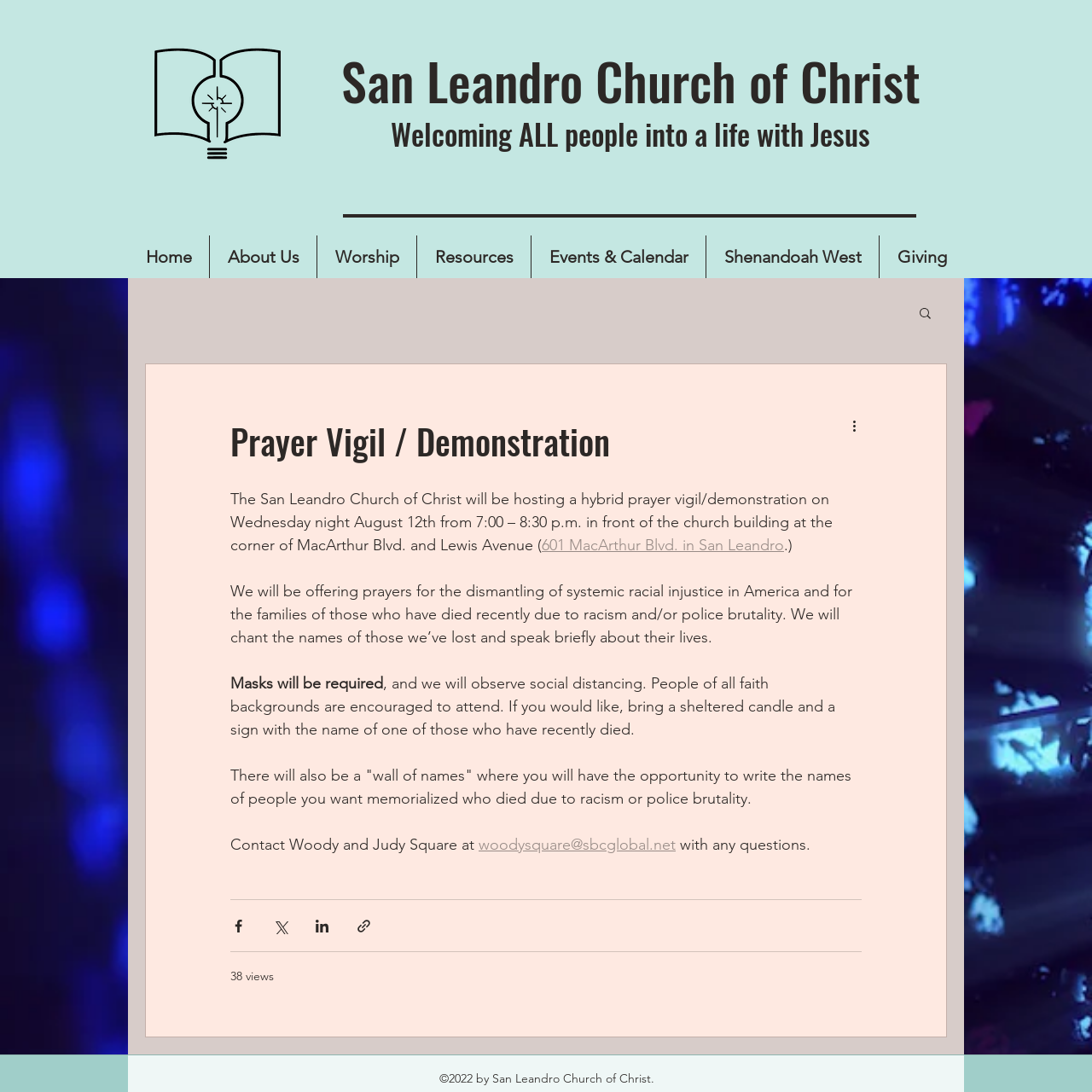From the webpage screenshot, identify the region described by name="s" placeholder="Search …" title="Search for:". Provide the bounding box coordinates as (top-left x, top-left y, bottom-right x, bottom-right y), with each value being a floating point number between 0 and 1.

None